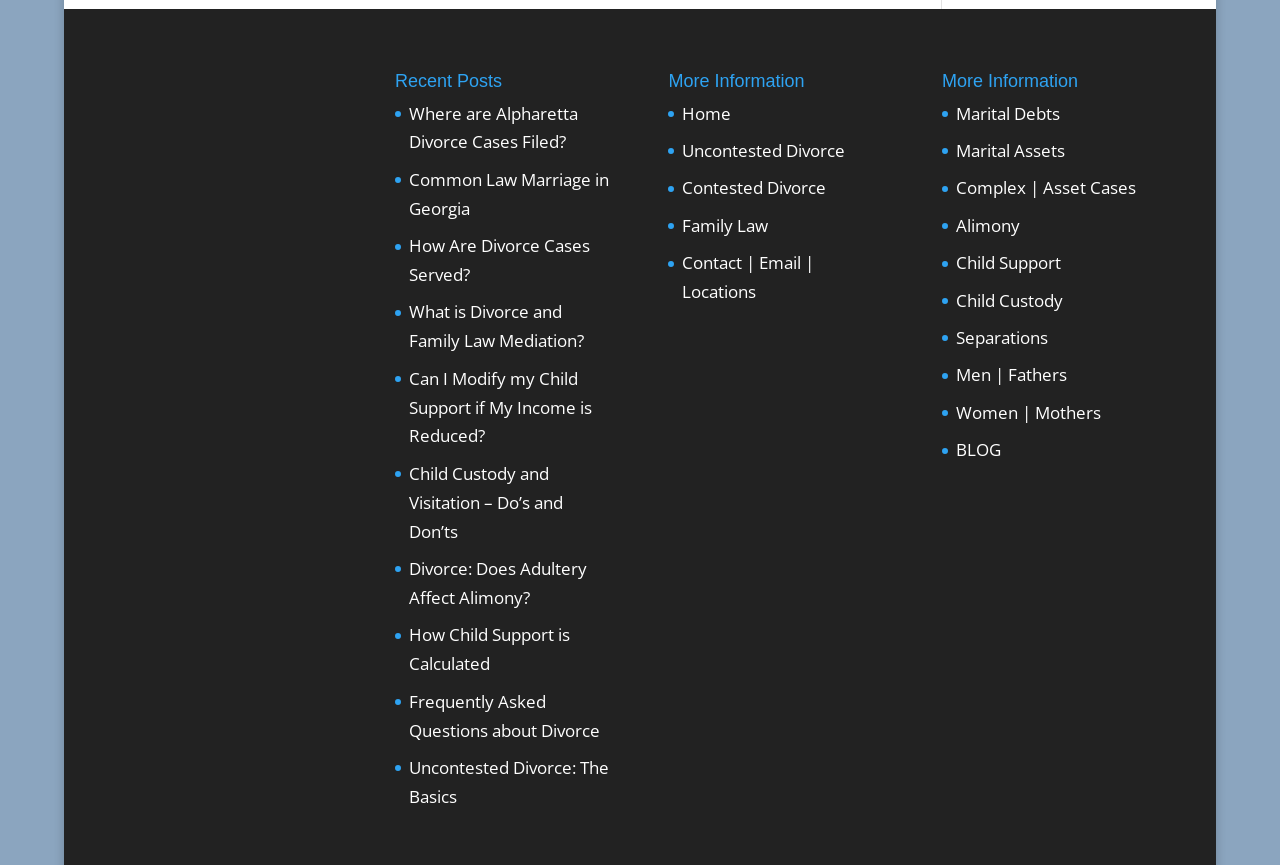Determine the bounding box coordinates of the element that should be clicked to execute the following command: "Read about recent posts".

[0.309, 0.083, 0.478, 0.115]